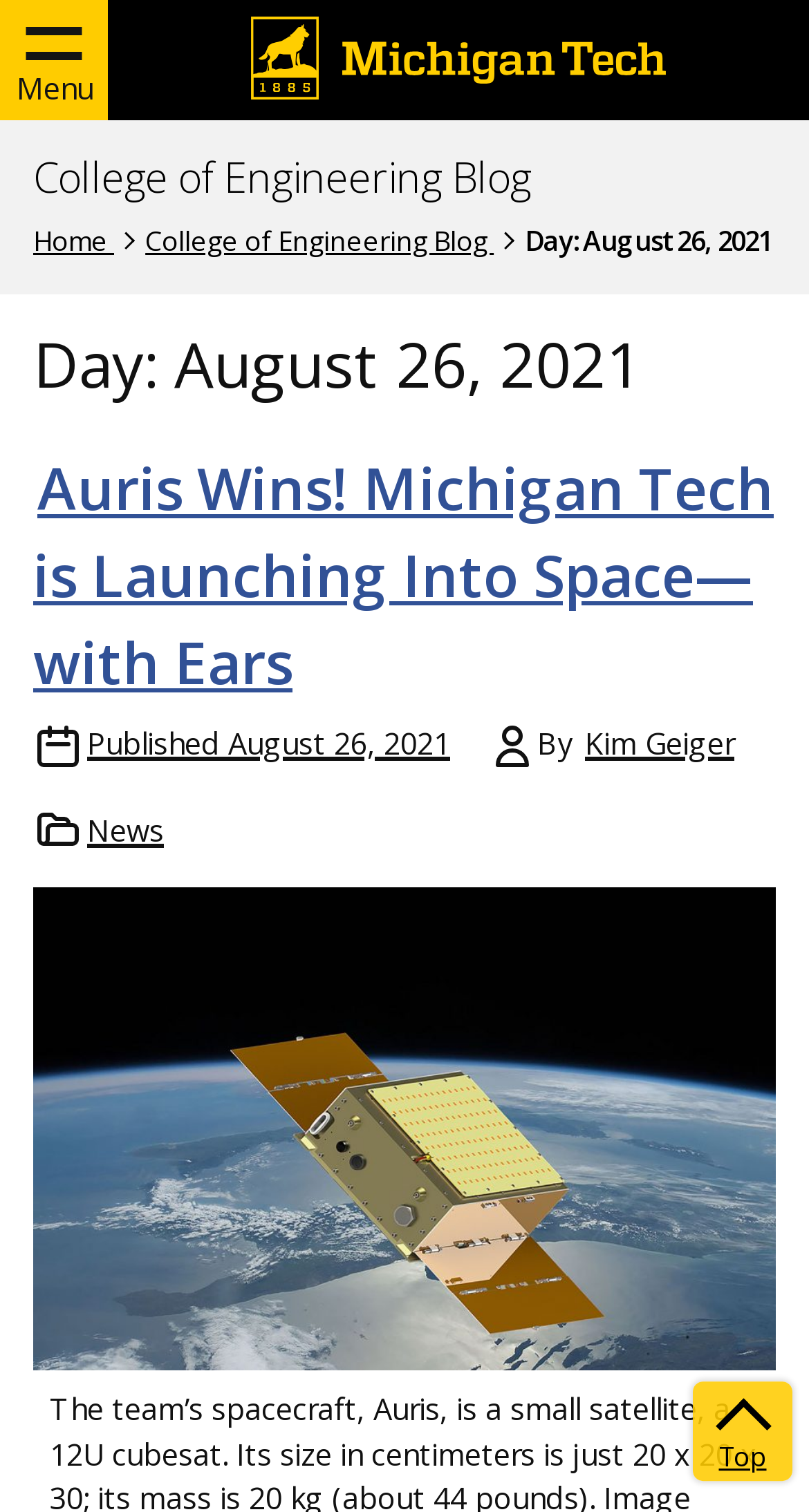Determine the bounding box coordinates of the section I need to click to execute the following instruction: "Click the menu button". Provide the coordinates as four float numbers between 0 and 1, i.e., [left, top, right, bottom].

[0.0, 0.0, 0.133, 0.08]